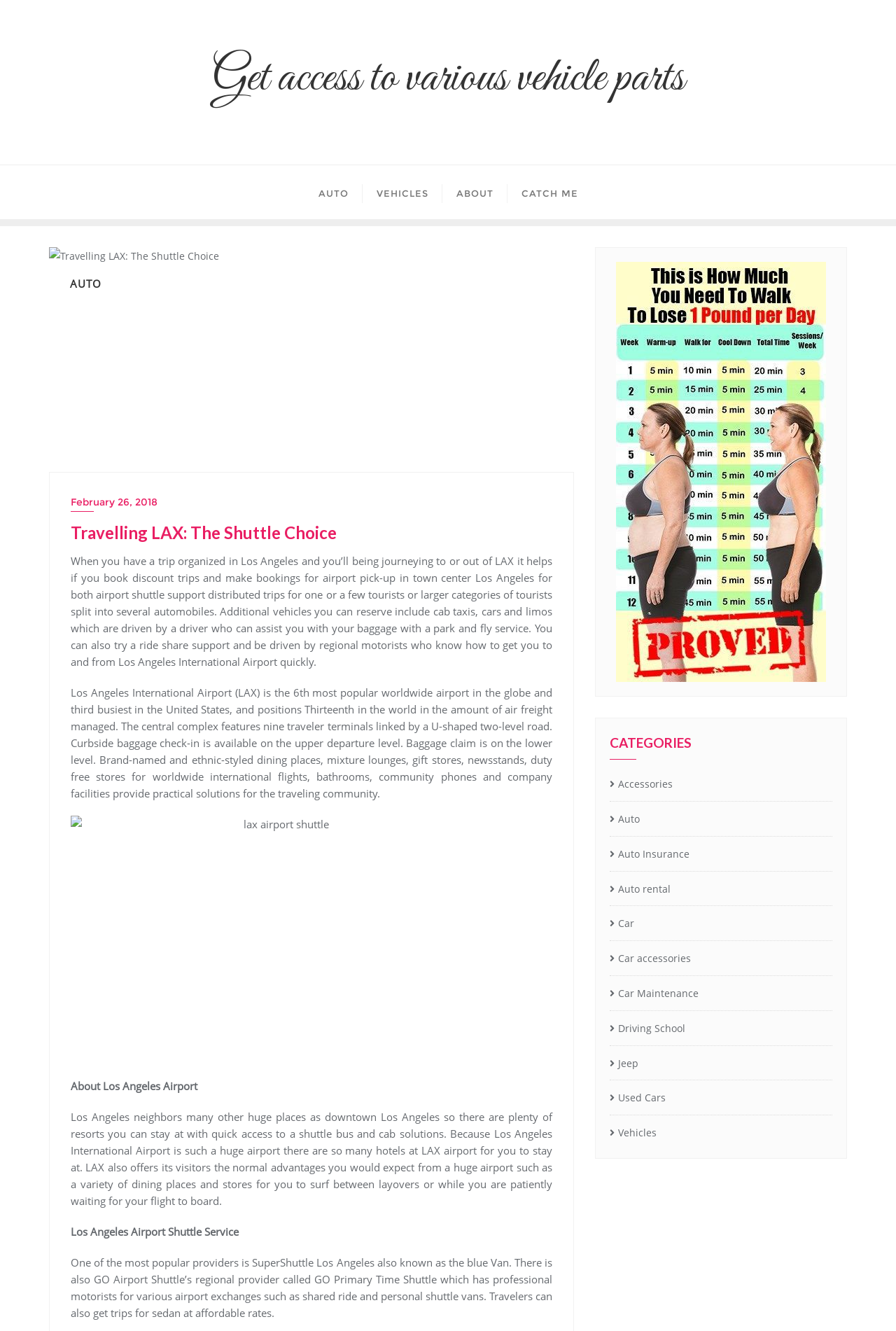What is the name of the airport mentioned in the webpage?
Based on the visual content, answer with a single word or a brief phrase.

Los Angeles International Airport